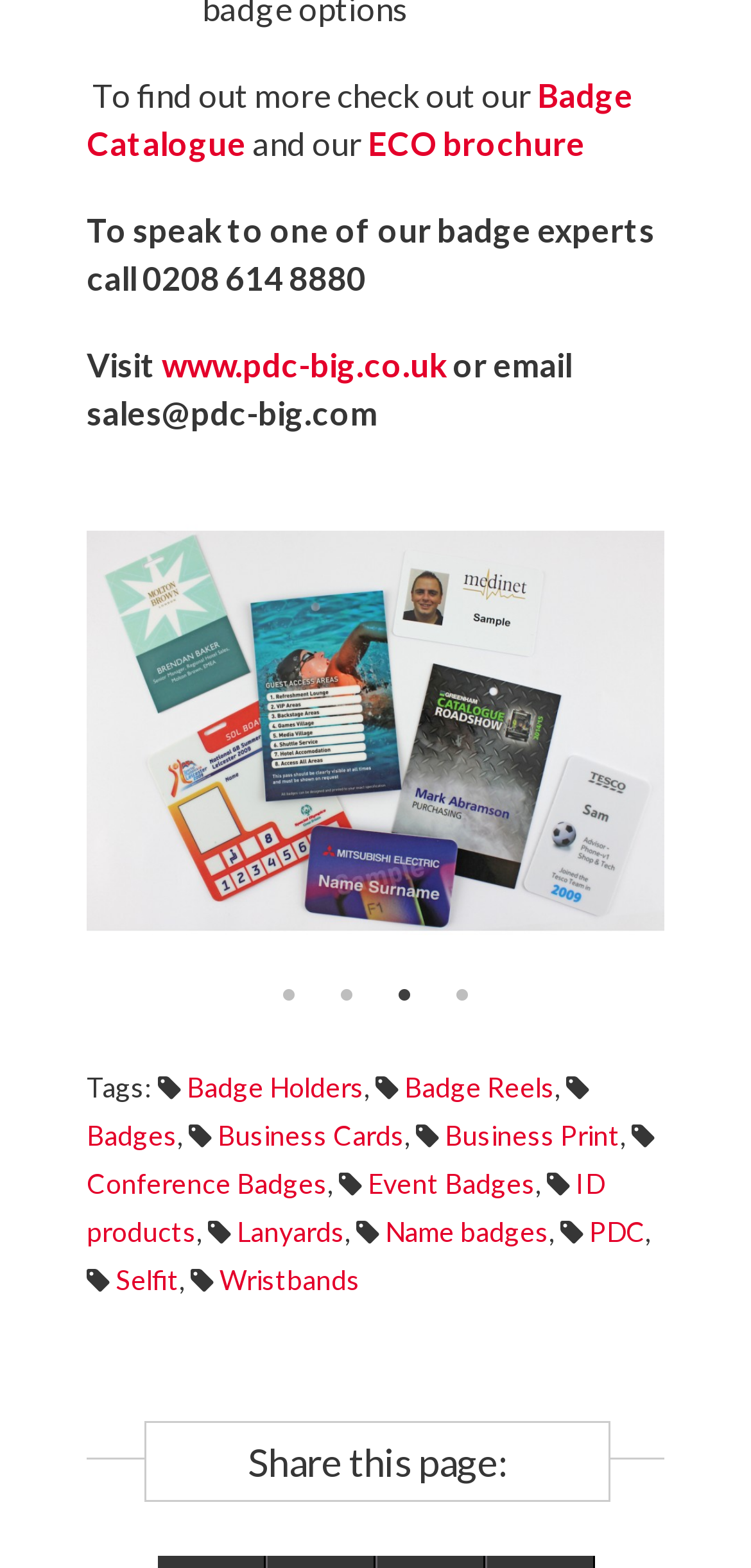Using the given description, provide the bounding box coordinates formatted as (top-left x, top-left y, bottom-right x, bottom-right y), with all values being floating point numbers between 0 and 1. Description: aria-describedby="slick-slide01"

[0.115, 0.327, 0.885, 0.604]